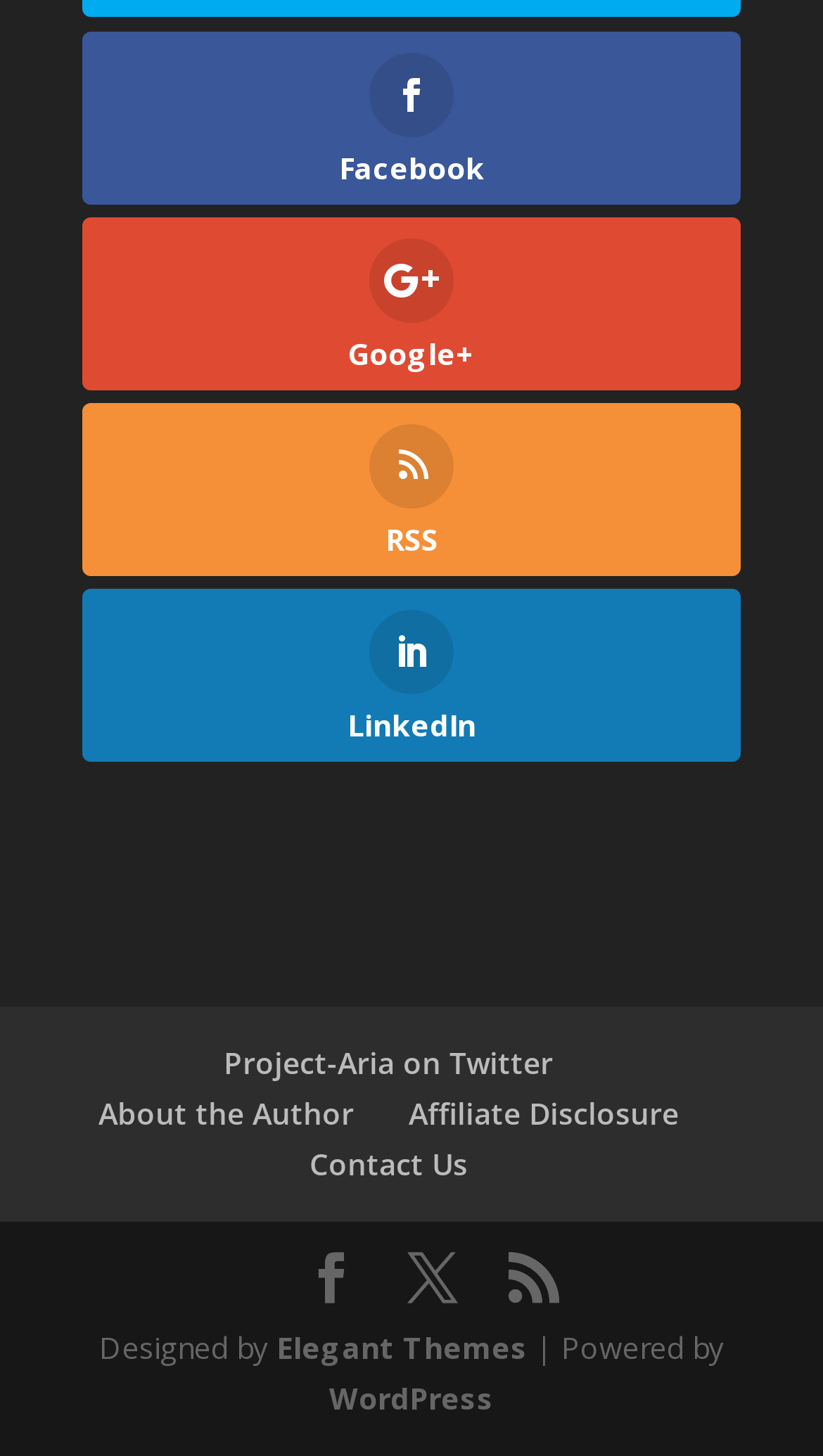How many icons are there at the bottom of the webpage?
Please use the image to provide an in-depth answer to the question.

By examining the links at the bottom of the webpage, I found three icons represented by '', '', and '', which suggests that there are three icons at the bottom of the webpage.